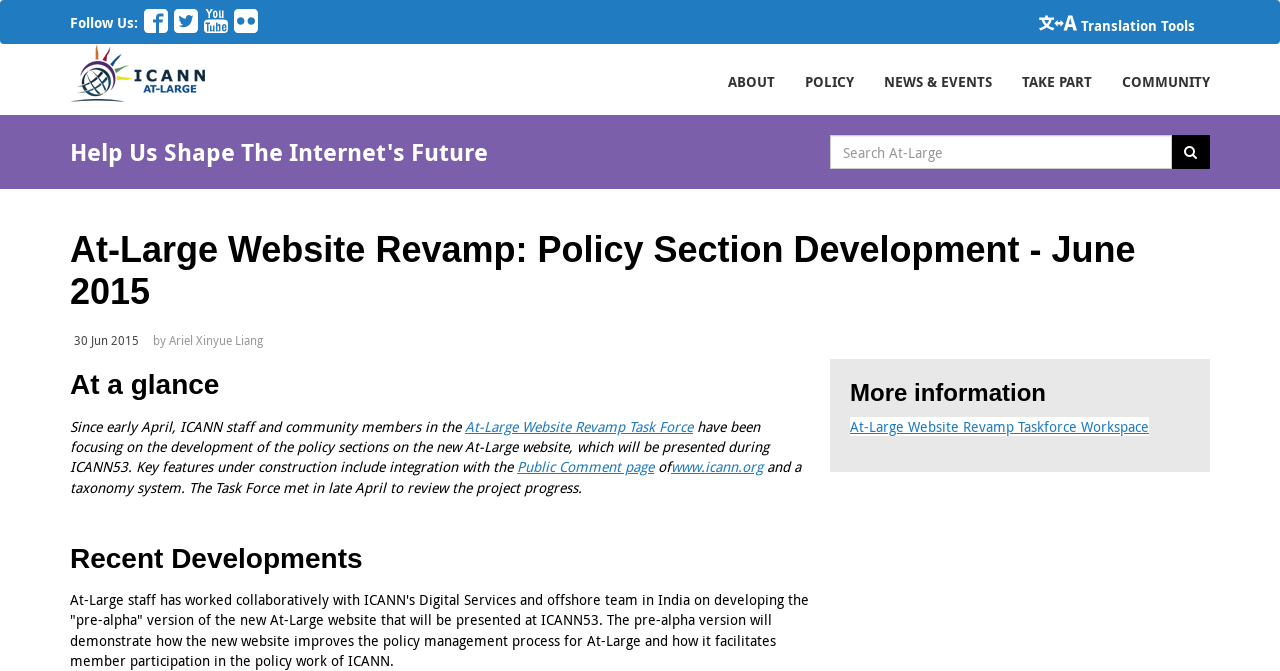From the screenshot, find the bounding box of the UI element matching this description: "alt="At-Large Logo"". Supply the bounding box coordinates in the form [left, top, right, bottom], each a float between 0 and 1.

[0.055, 0.066, 0.16, 0.172]